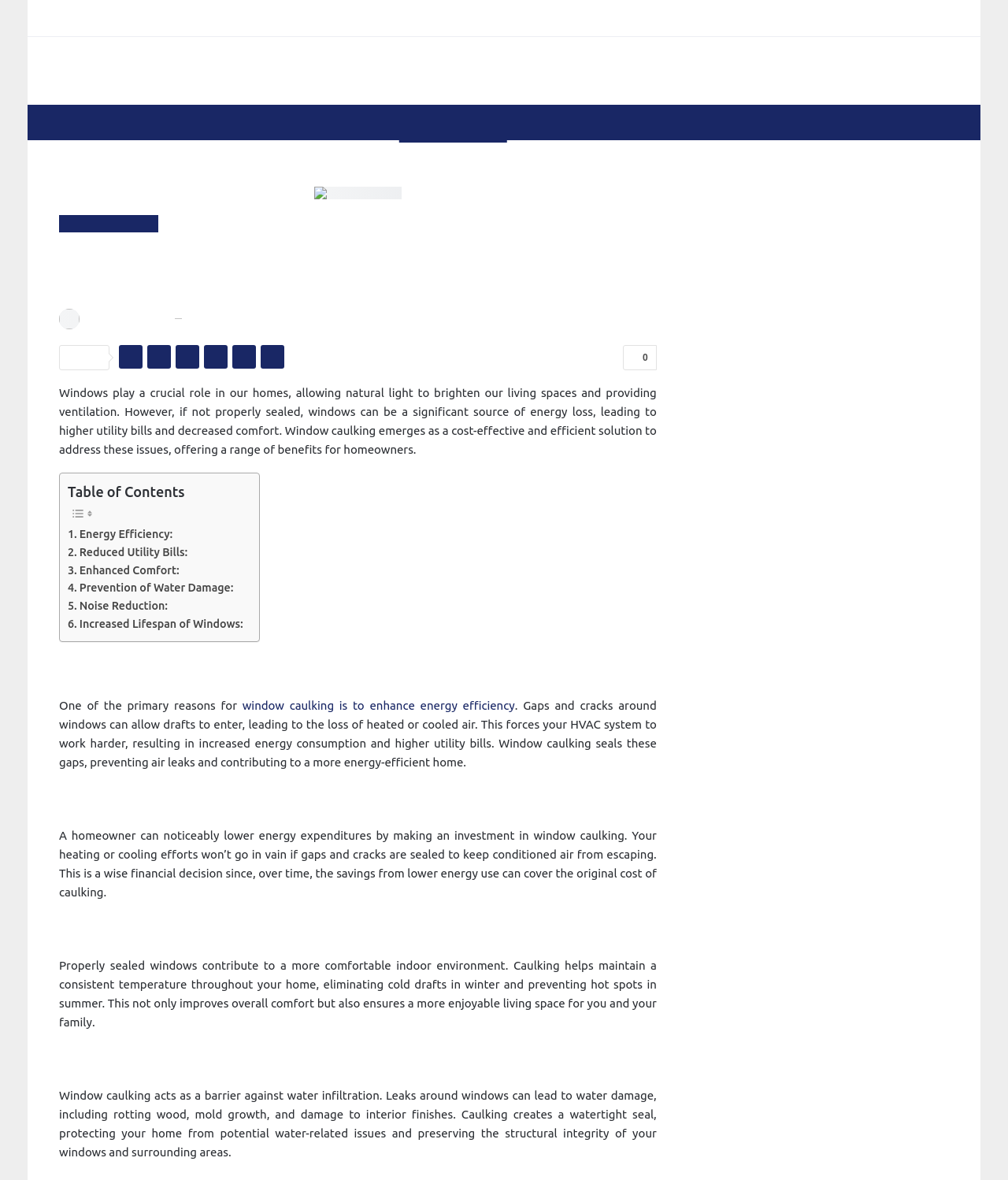Your task is to extract the text of the main heading from the webpage.

The Importance of Window Caulking: Enhancing Energy Efficiency and Home Comfort